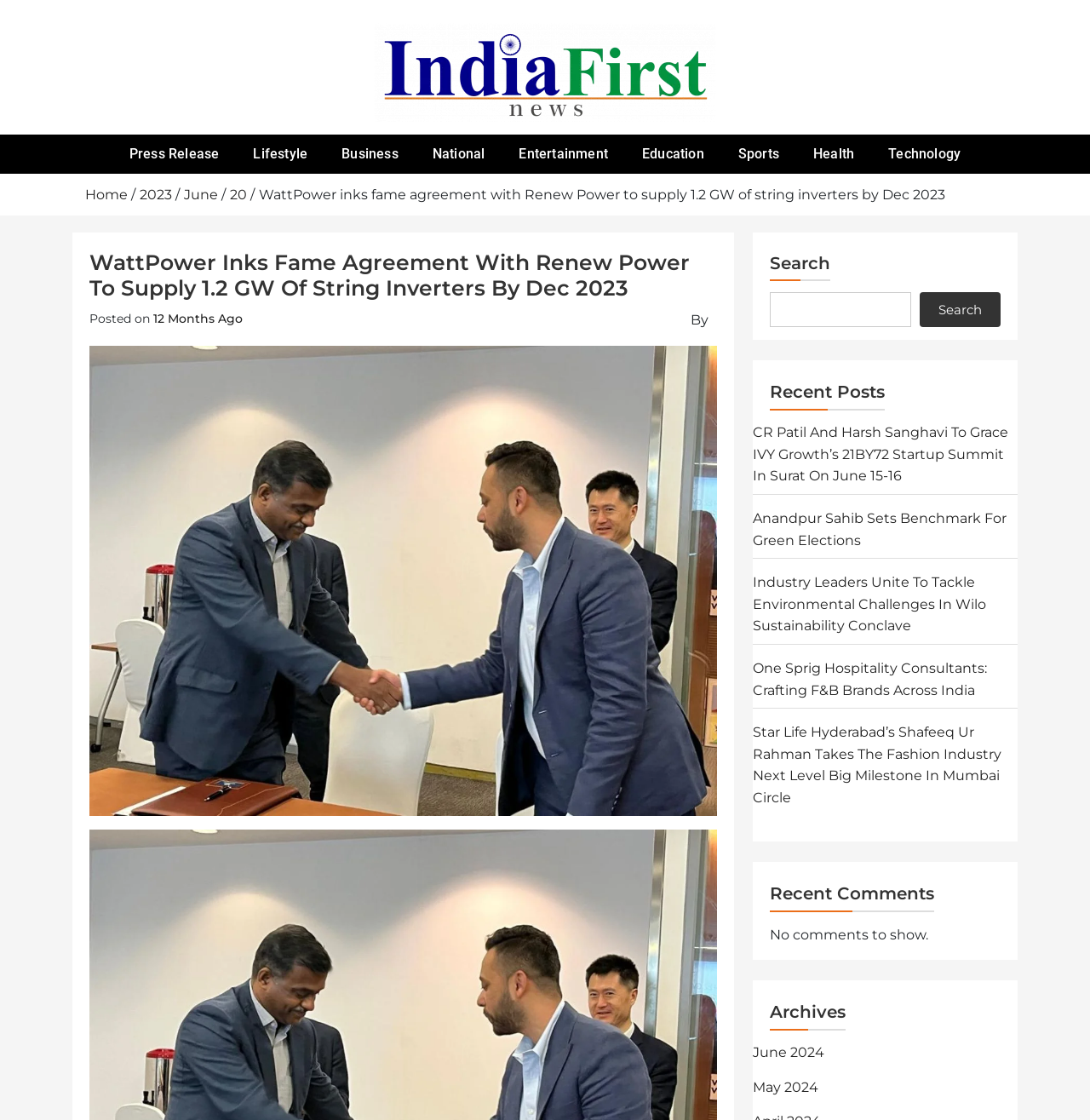What is the title of the main article?
Examine the screenshot and reply with a single word or phrase.

WattPower Inks Fame Agreement With Renew Power